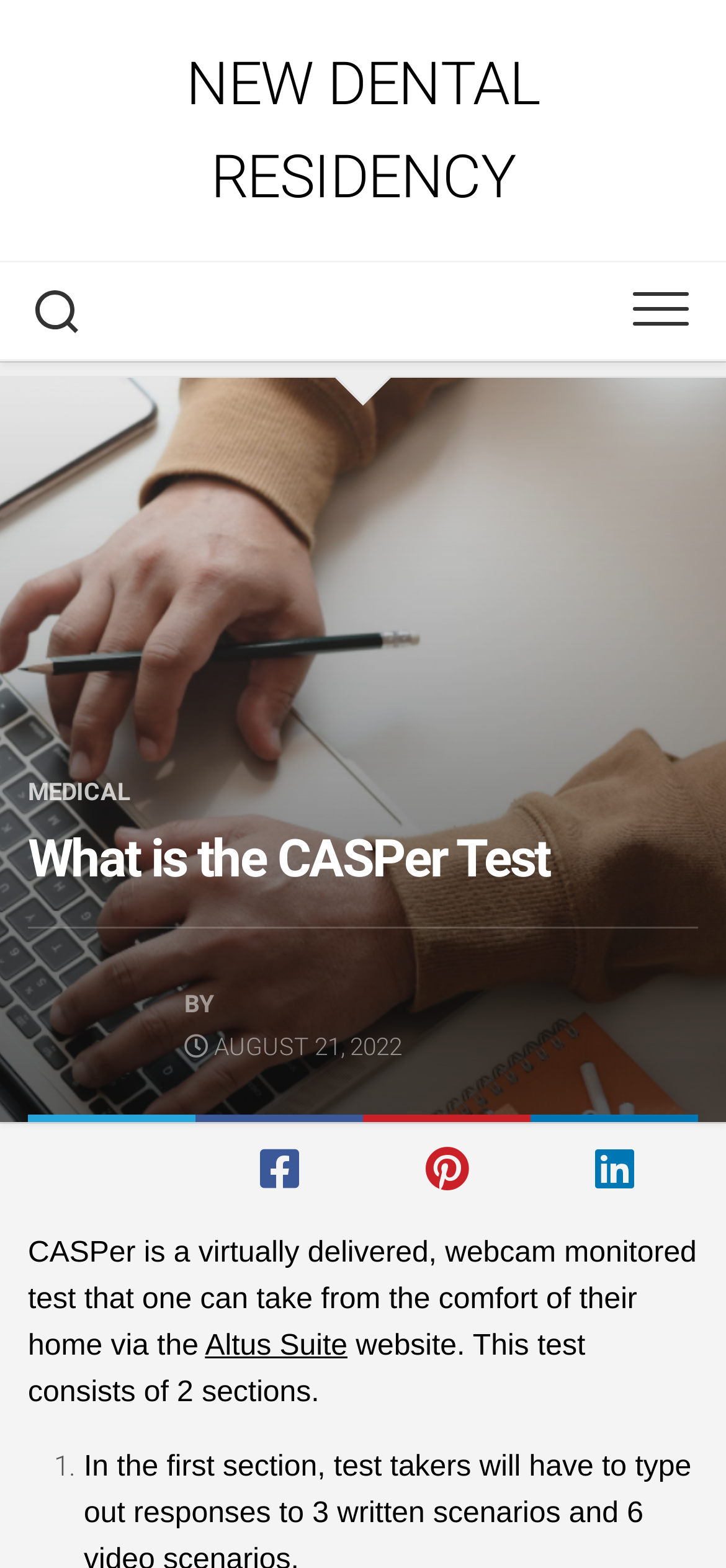Can you determine the bounding box coordinates of the area that needs to be clicked to fulfill the following instruction: "Click the 'MEDICAL' link"?

[0.038, 0.496, 0.179, 0.513]